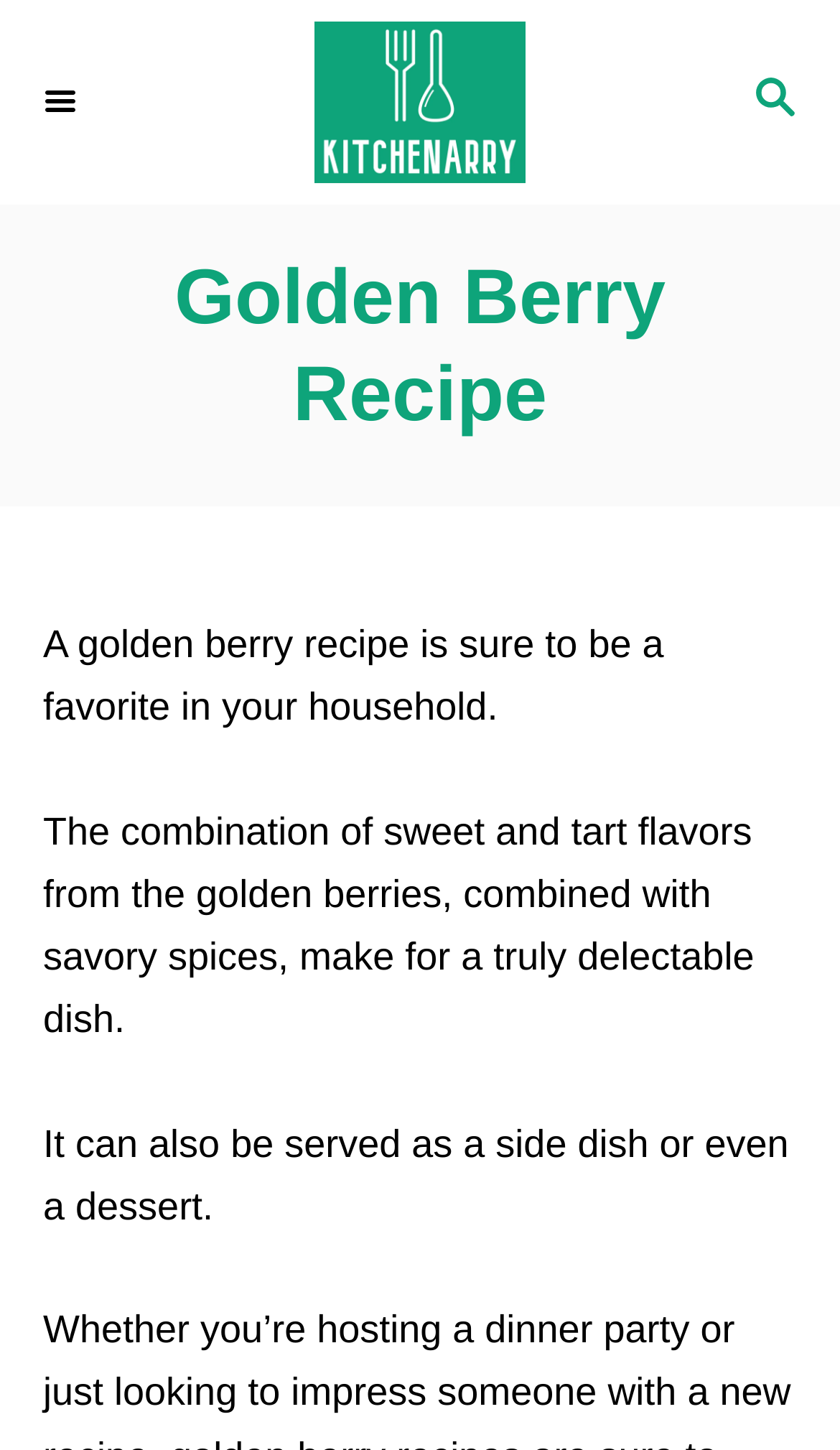Please determine and provide the text content of the webpage's heading.

Golden Berry Recipe